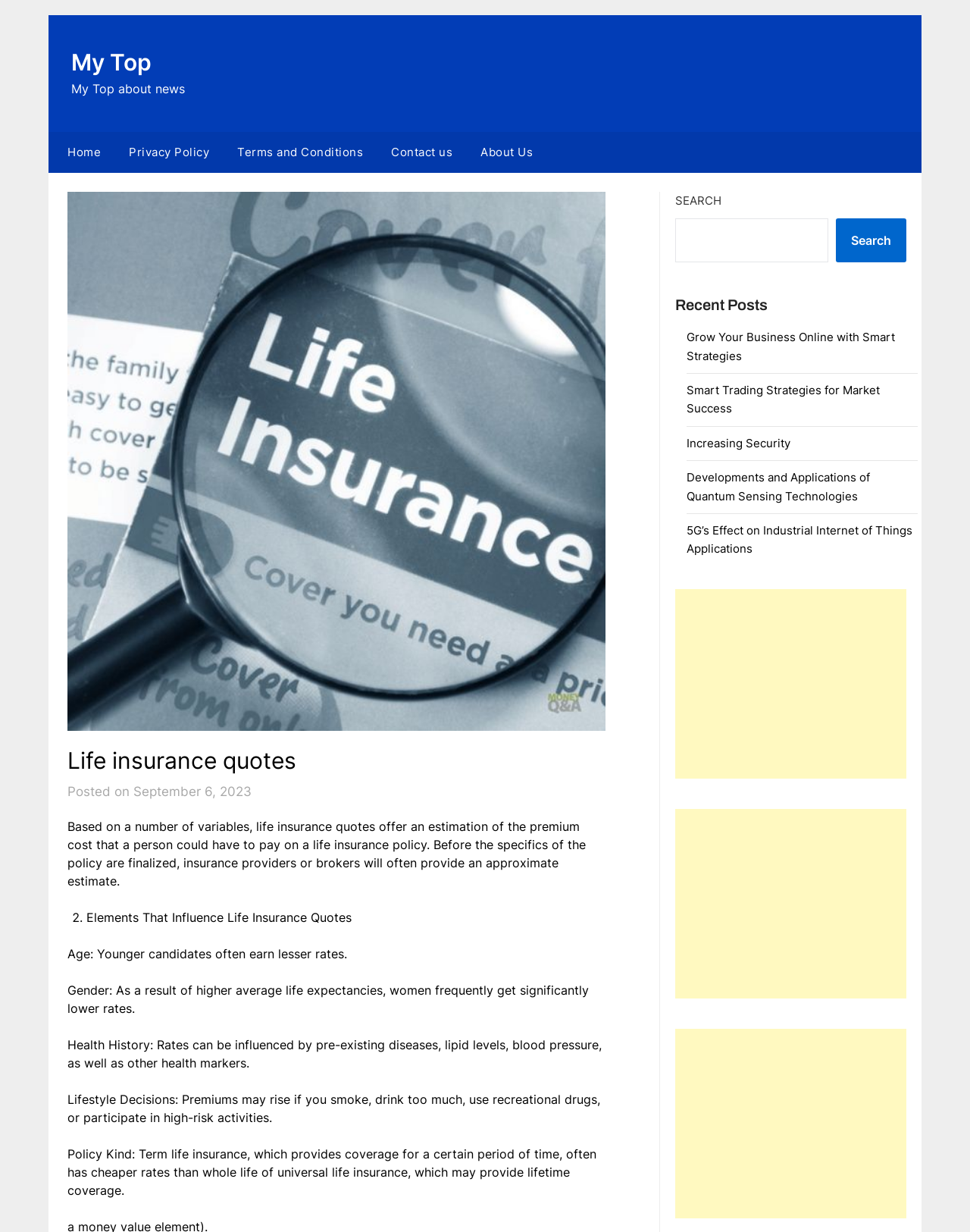What type of insurance often has cheaper rates?
Please respond to the question with a detailed and thorough explanation.

According to the webpage, term life insurance, which provides coverage for a certain period of time, often has cheaper rates than whole life or universal life insurance, which may provide lifetime coverage.